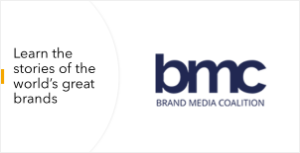Answer the following inquiry with a single word or phrase:
What is the design style of the BMC logo?

Modern and clean